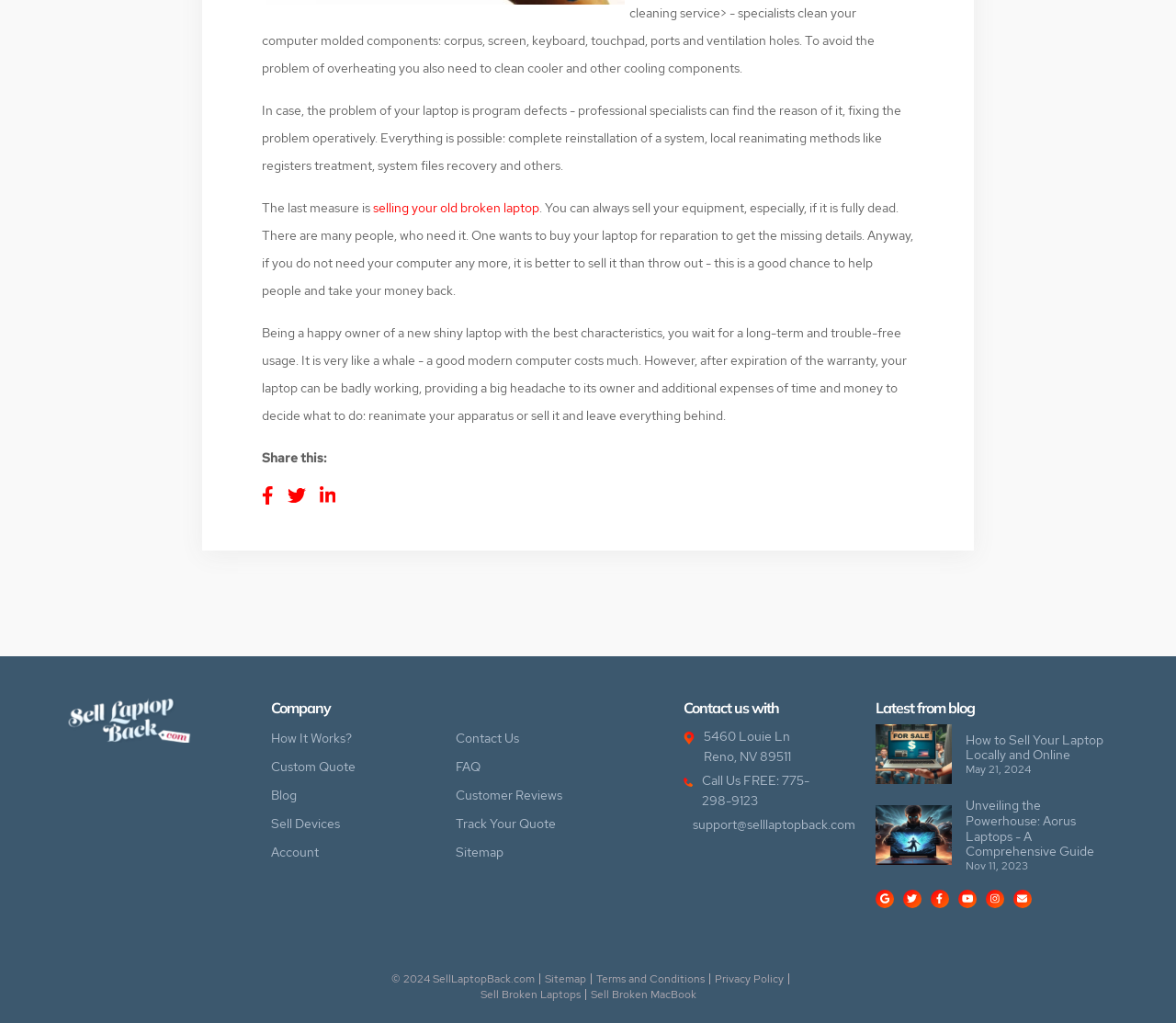Answer briefly with one word or phrase:
What is the copyright year of the website?

2024